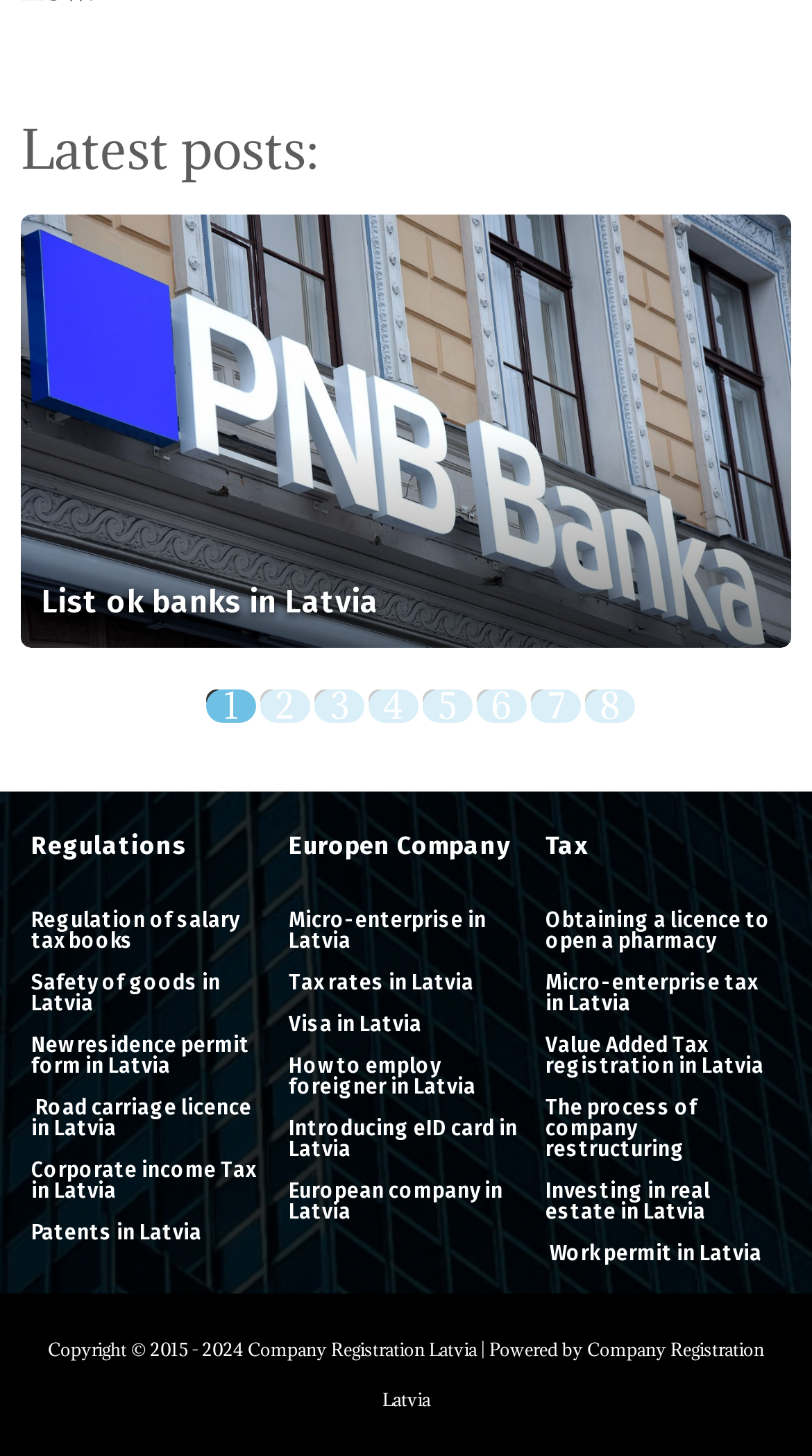What is the title of the first post?
Look at the screenshot and give a one-word or phrase answer.

List ok banks in Latvia